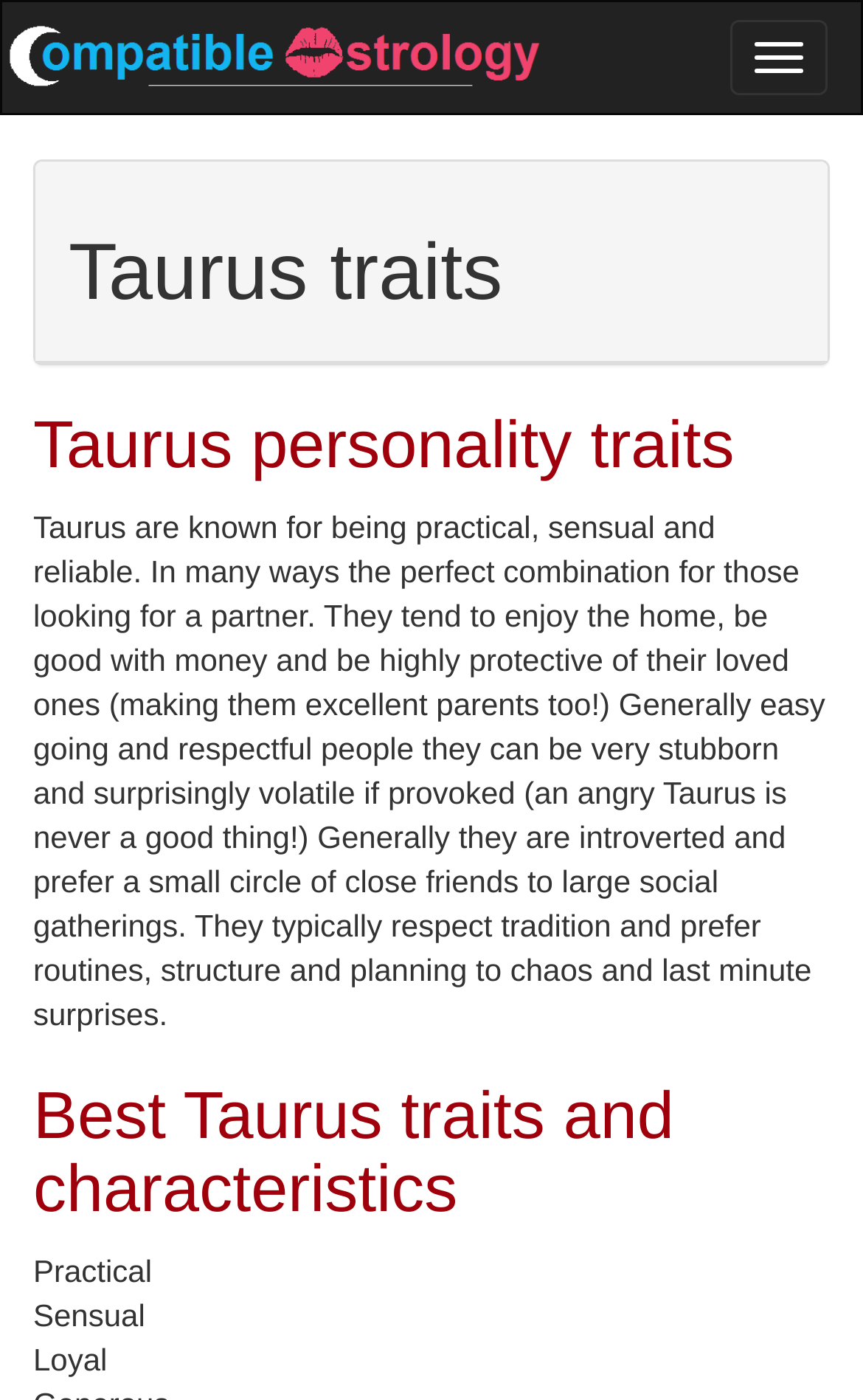Observe the image and answer the following question in detail: What are Taurus known for being?

According to the webpage, Taurus are known for being practical, sensual and reliable, which is mentioned in the paragraph describing Taurus personality traits.